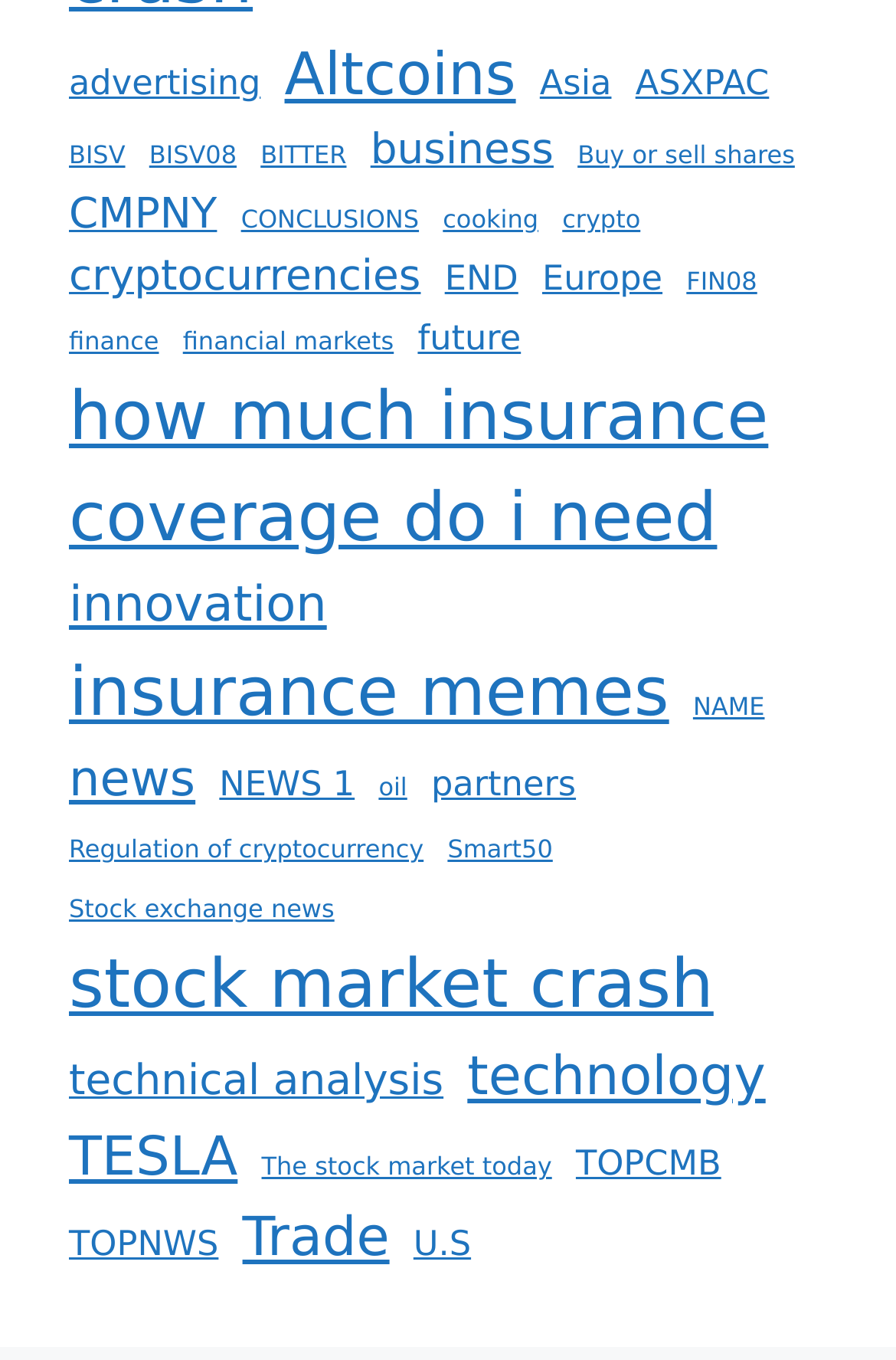Provide the bounding box coordinates, formatted as (top-left x, top-left y, bottom-right x, bottom-right y), with all values being floating point numbers between 0 and 1. Identify the bounding box of the UI element that matches the description: stock market crash

[0.077, 0.688, 0.796, 0.762]